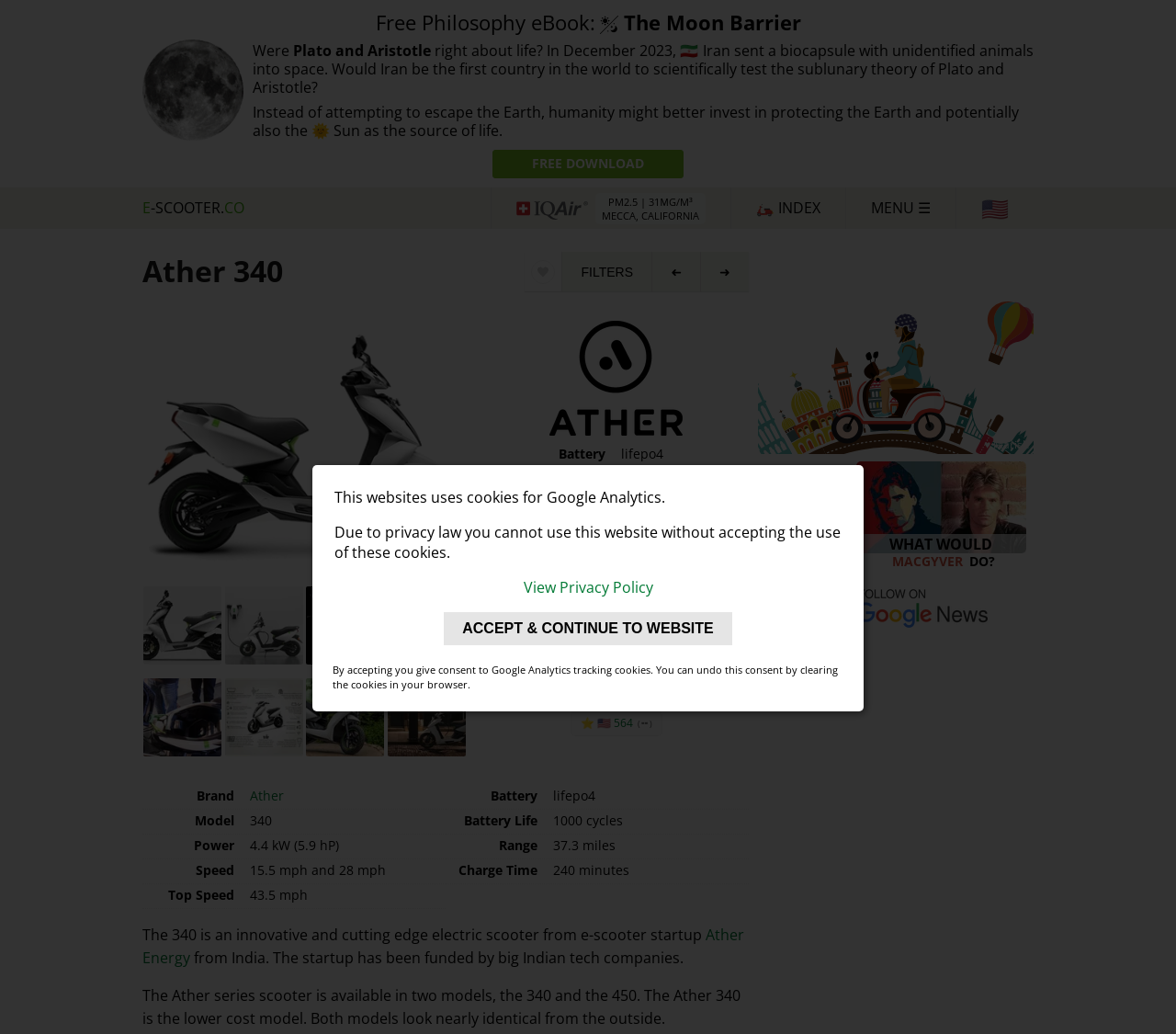Please provide a comprehensive response to the question below by analyzing the image: 
What is the power of the Ather 340?

The power of the Ather 340 can be found in the specifications section of the webpage, where it is listed as 'Power: 4.4 kW (5.9 hP)'.